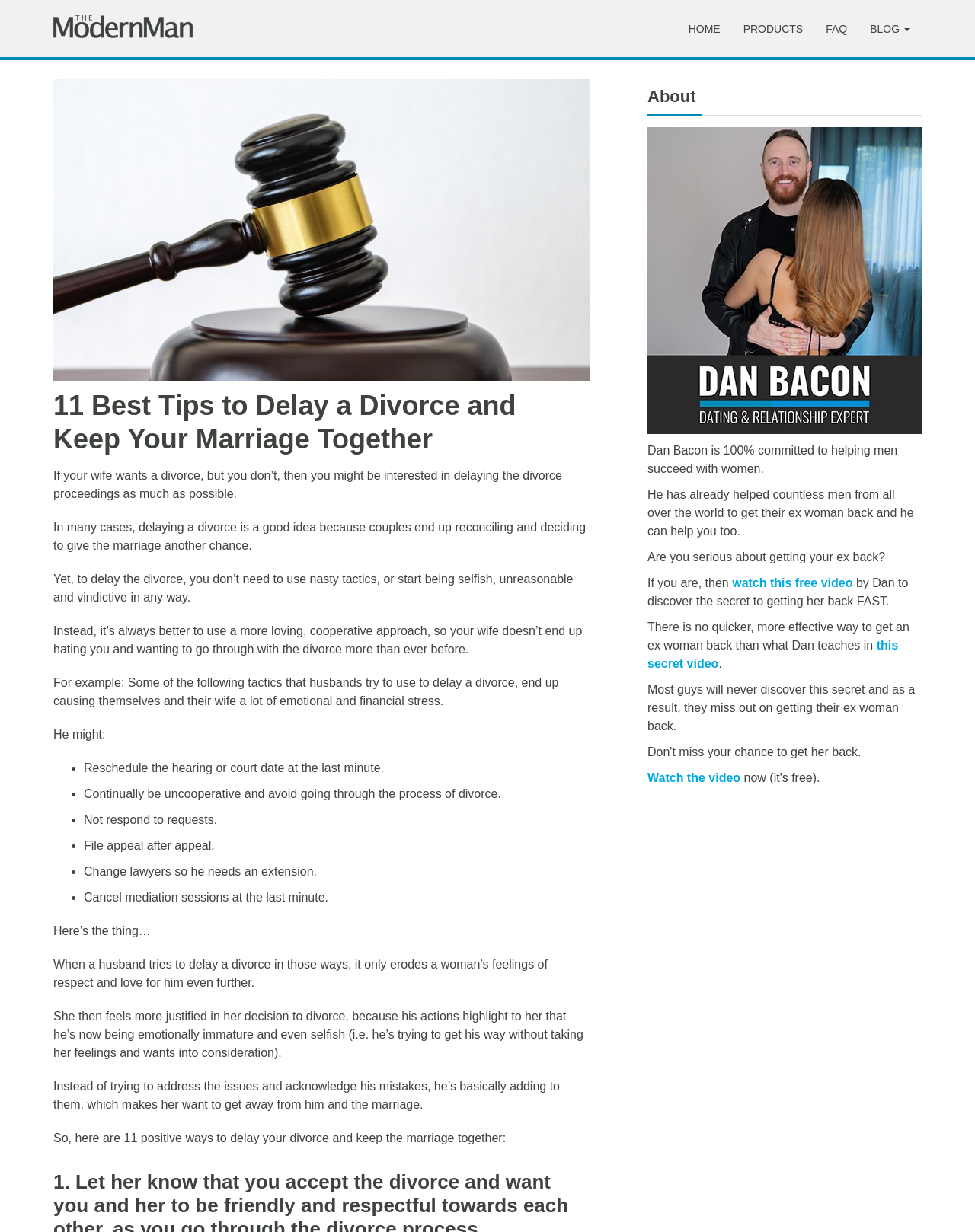Ascertain the bounding box coordinates for the UI element detailed here: "Products". The coordinates should be provided as [left, top, right, bottom] with each value being a float between 0 and 1.

[0.75, 0.011, 0.835, 0.036]